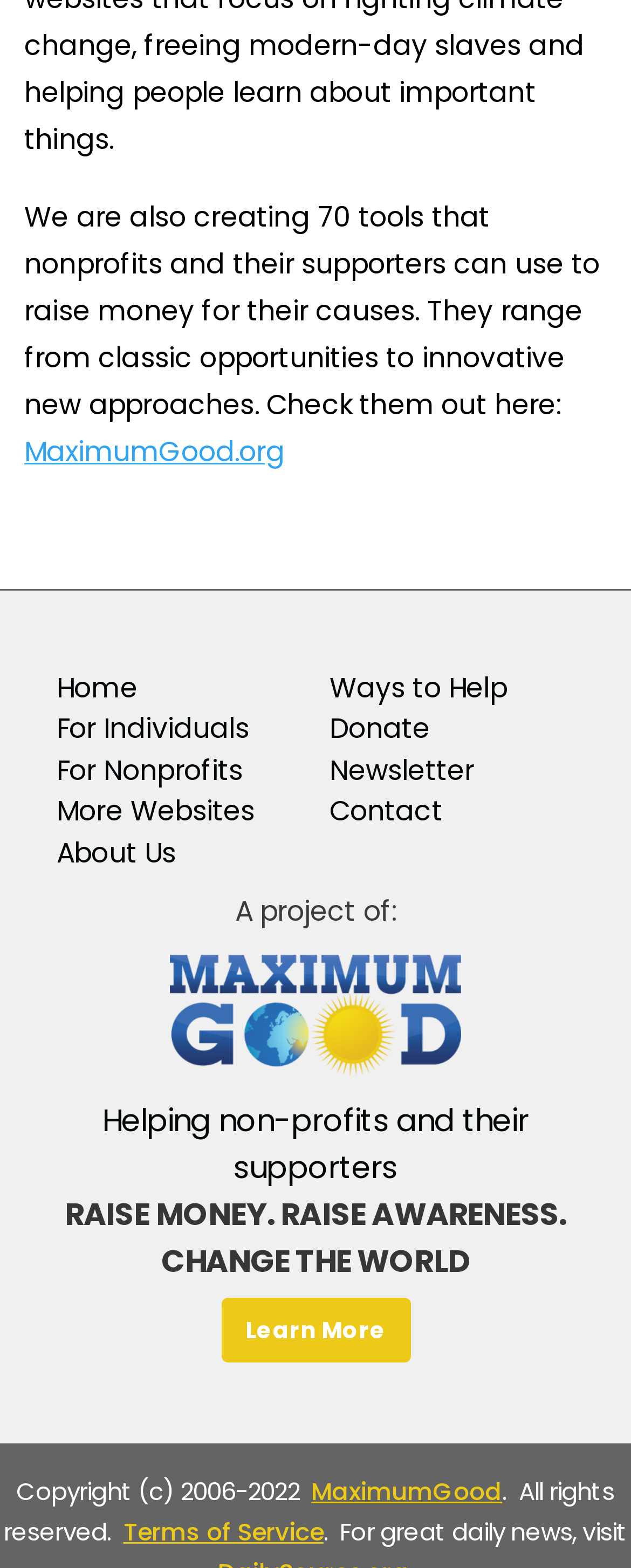Based on the provided description, "parent_node: A project of:", find the bounding box of the corresponding UI element in the screenshot.

[0.09, 0.608, 0.91, 0.687]